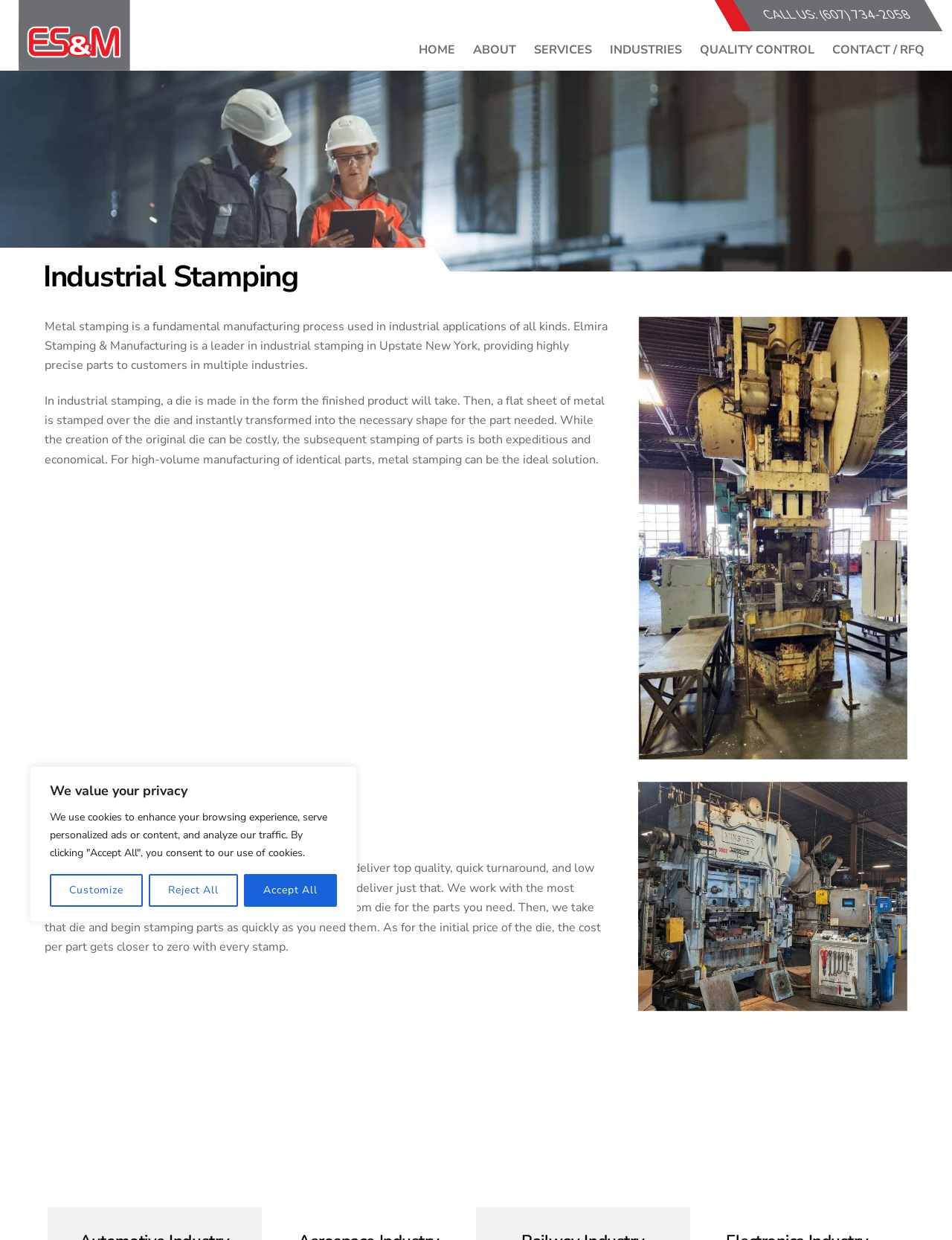Using the description: "Cancer & Blood Disorders", identify the bounding box of the corresponding UI element in the screenshot.

None